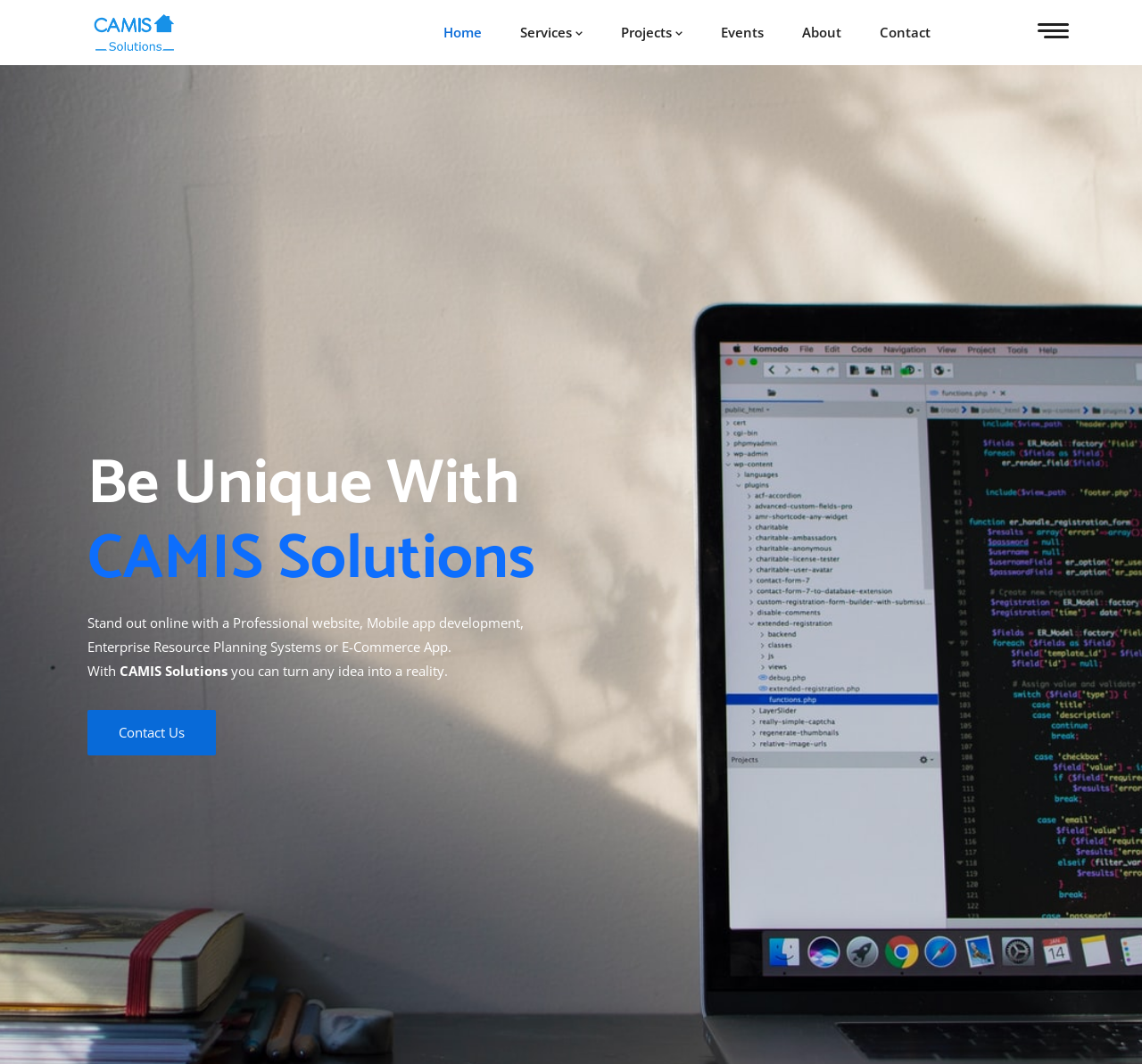What is the first menu item?
Using the image, respond with a single word or phrase.

Home